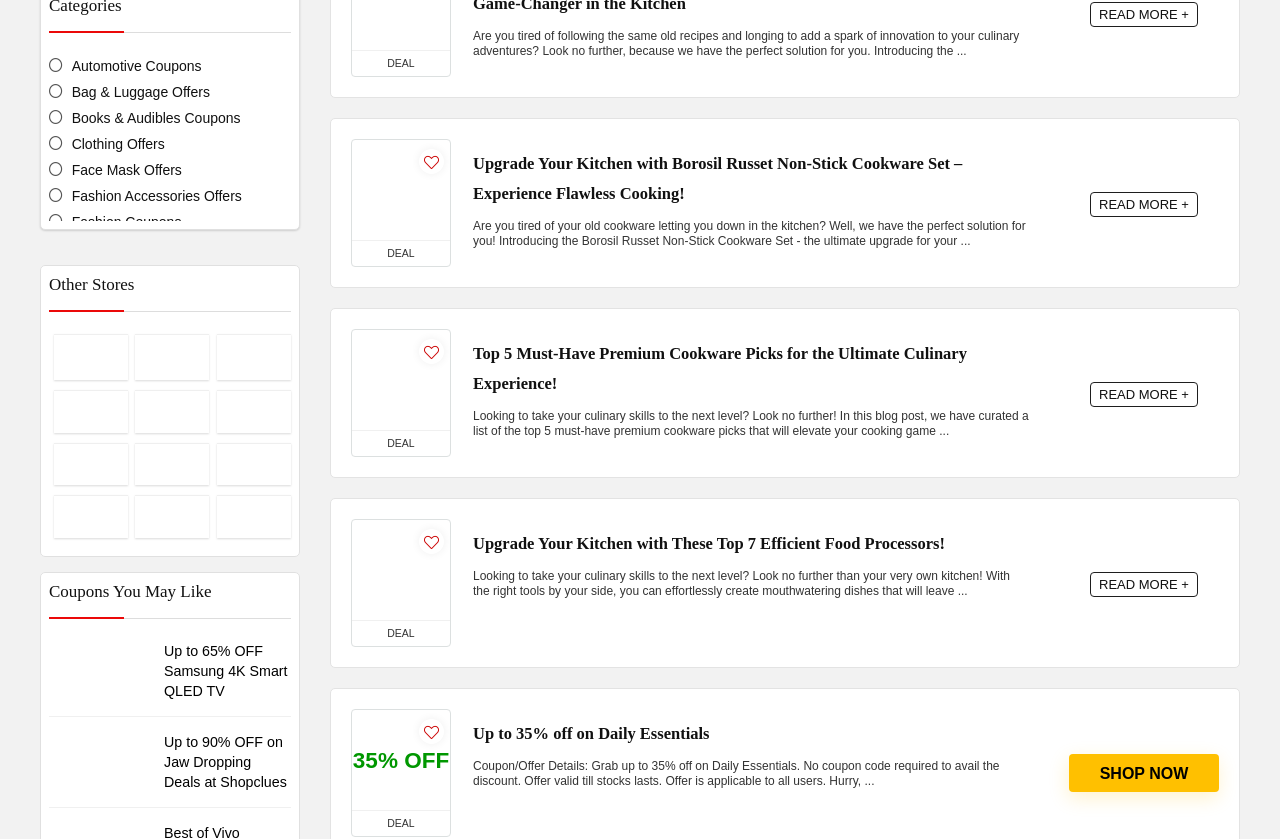Give the bounding box coordinates for the element described as: "Home & Garden Offers".

[0.038, 0.502, 0.168, 0.523]